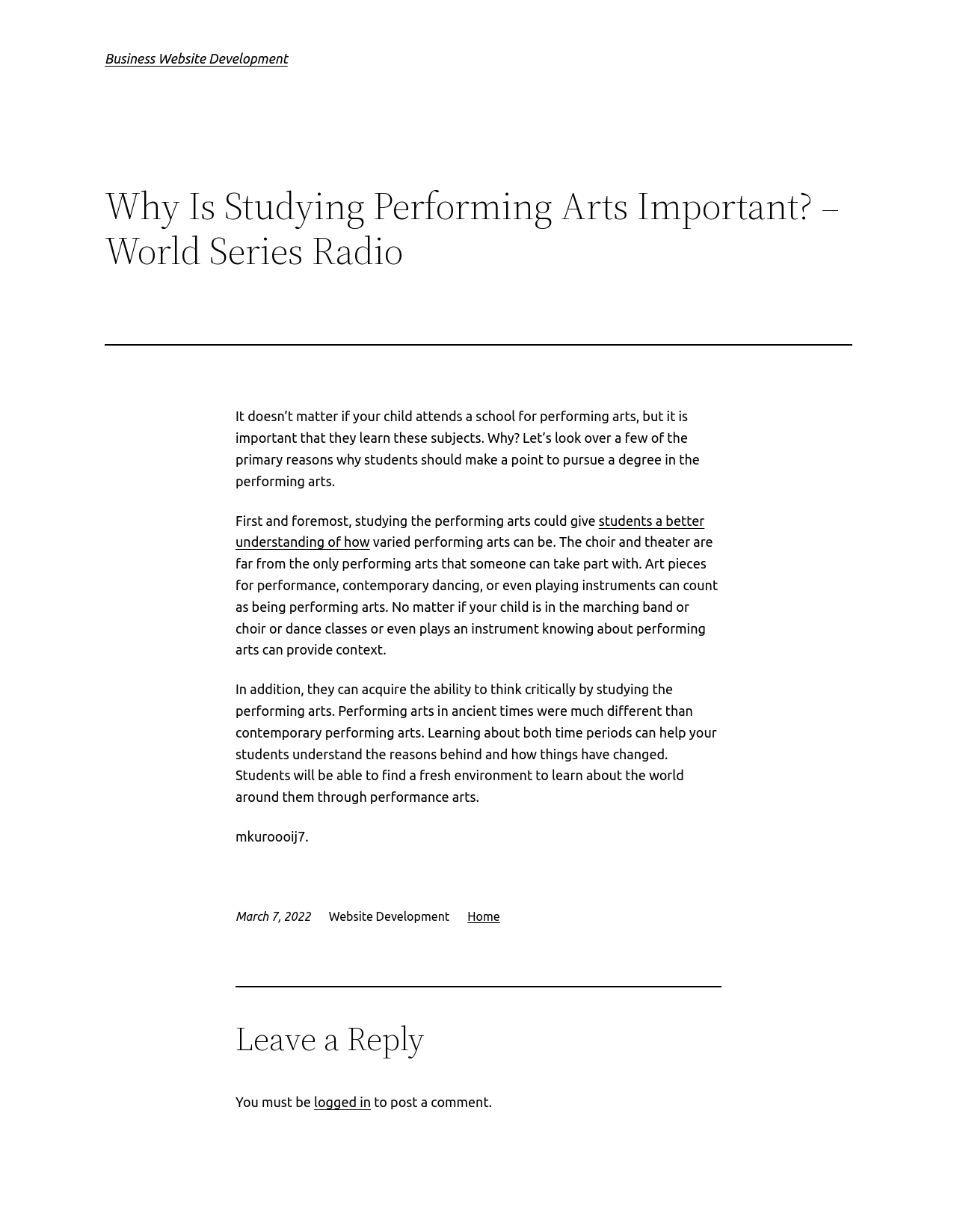What is the ability that students can acquire by studying performing arts?
Respond to the question with a single word or phrase according to the image.

Critical thinking